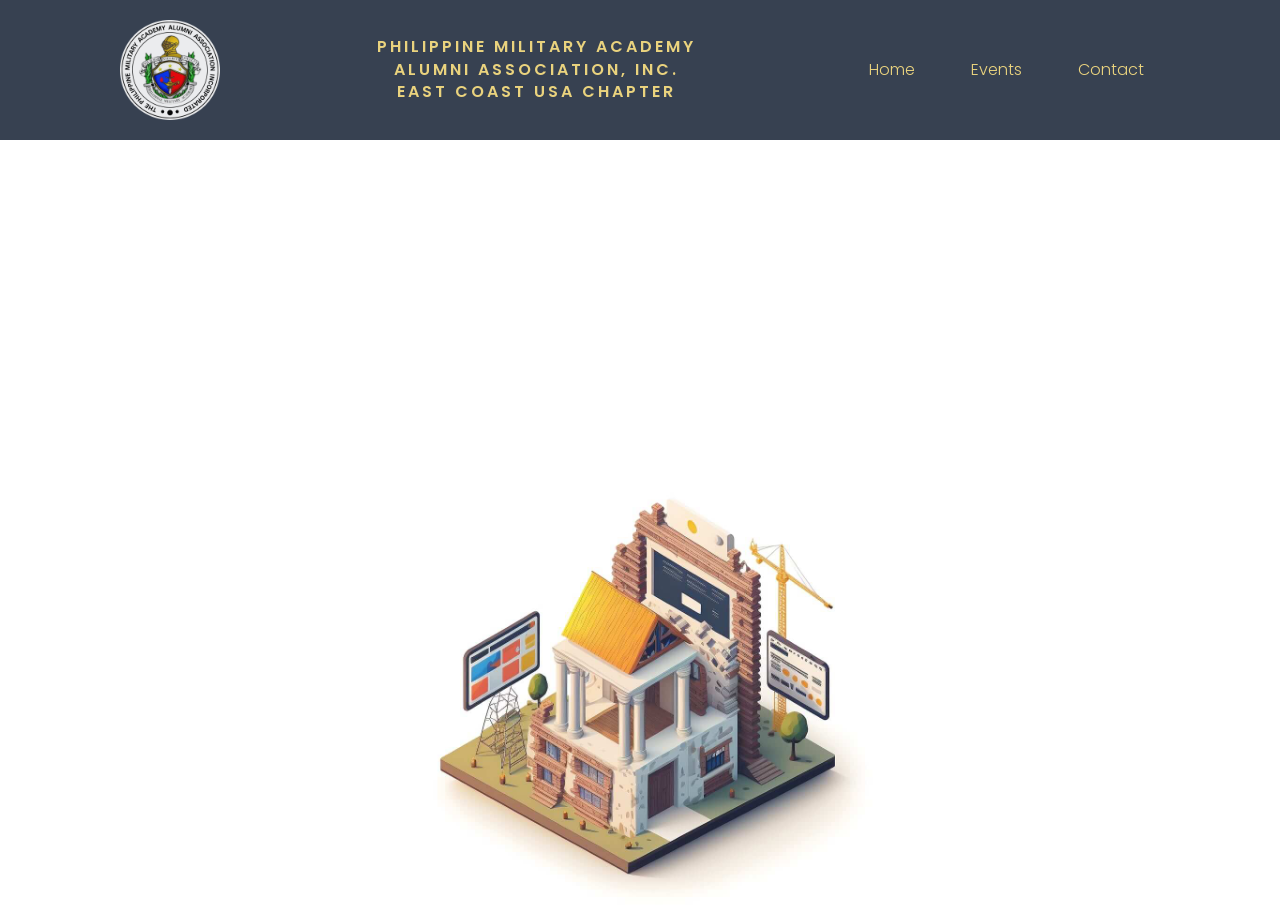How many navigation links are there?
Use the information from the screenshot to give a comprehensive response to the question.

I counted the number of link elements that seem to be navigation links, which are 'Home', 'Events', and 'Contact'.